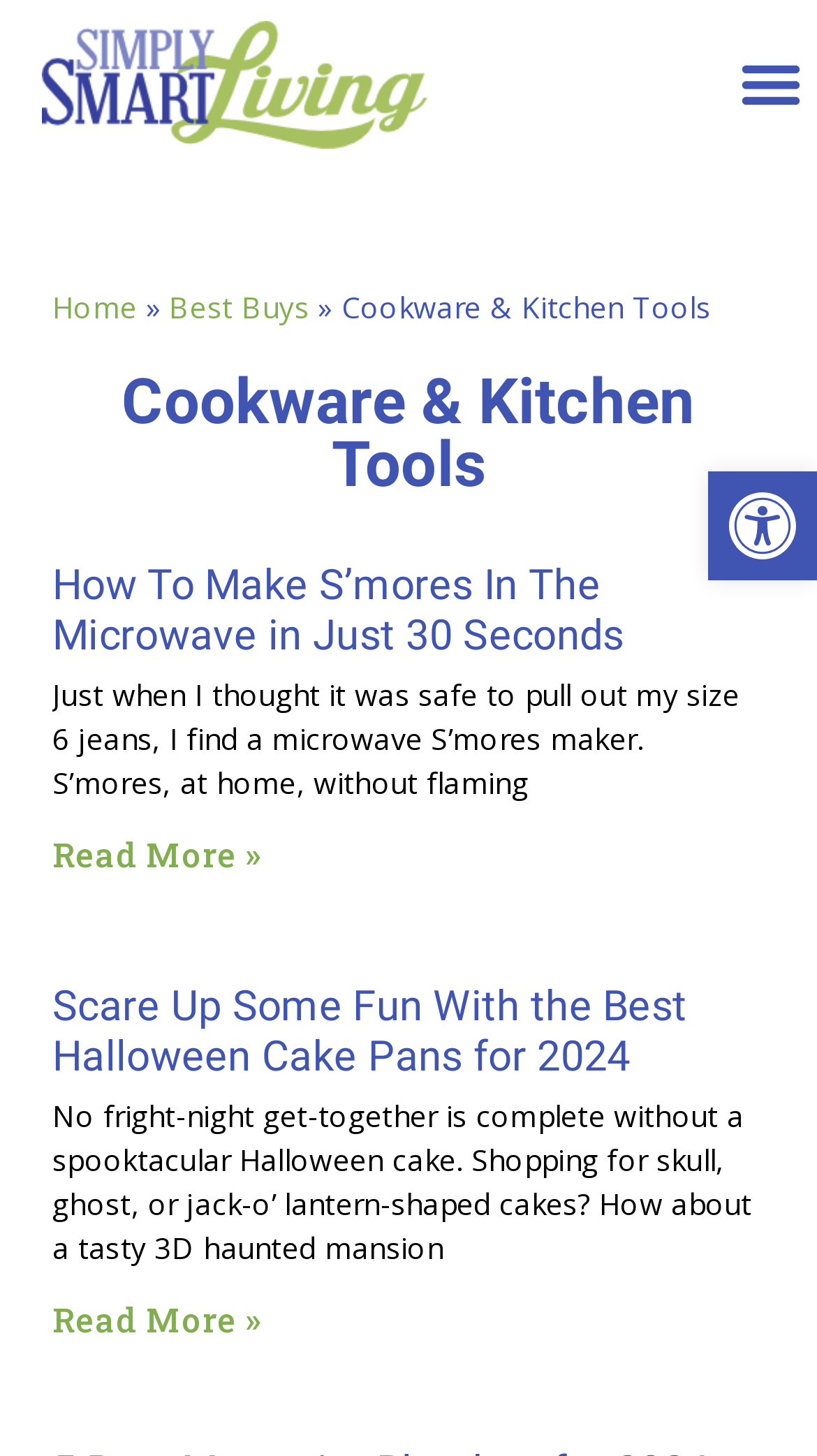Can you find the bounding box coordinates for the element to click on to achieve the instruction: "Read more about How To Make S’mores In The Microwave in Just 30 Seconds"?

[0.064, 0.571, 0.318, 0.601]